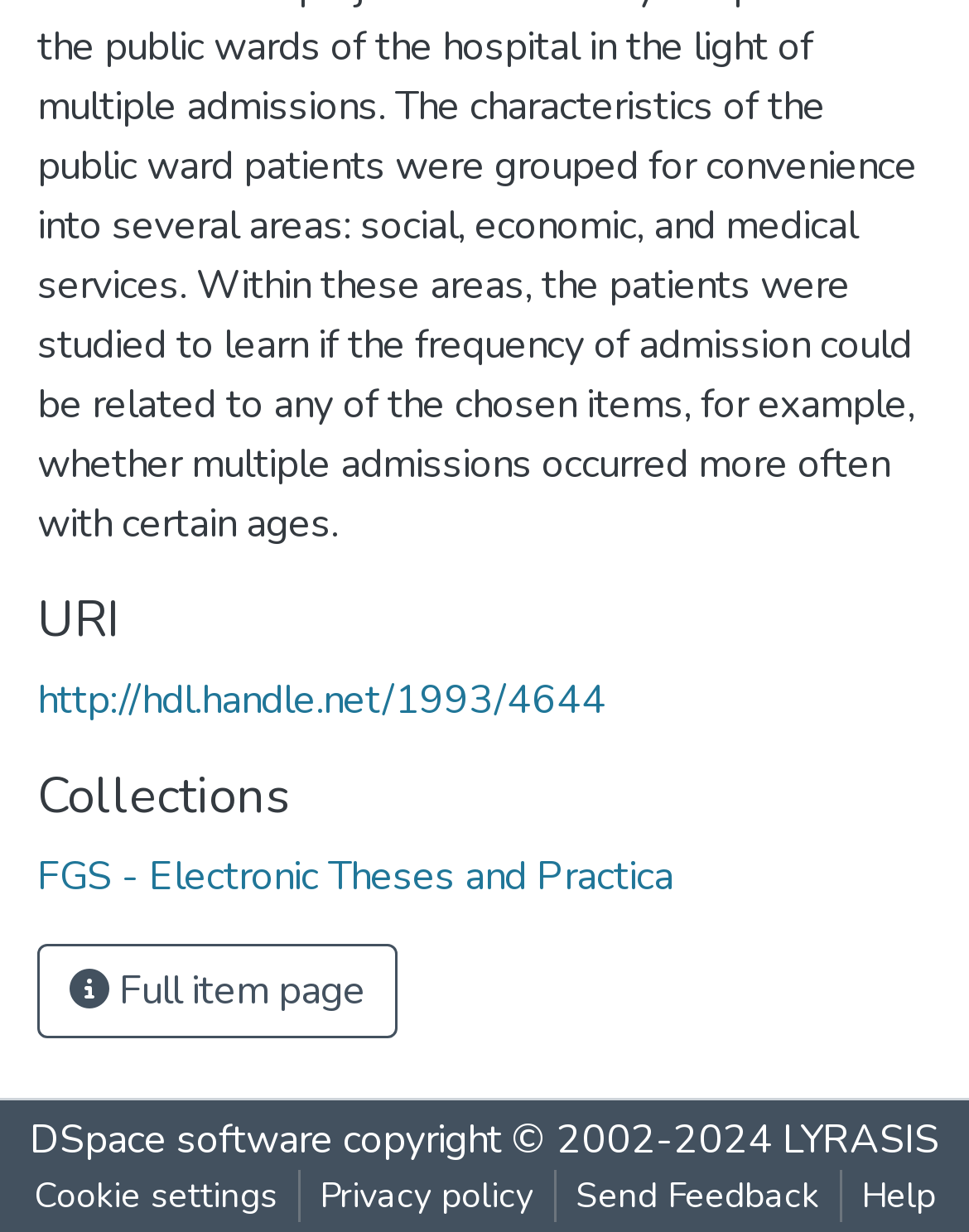Use a single word or phrase to respond to the question:
What is the copyright year range?

2002-2024